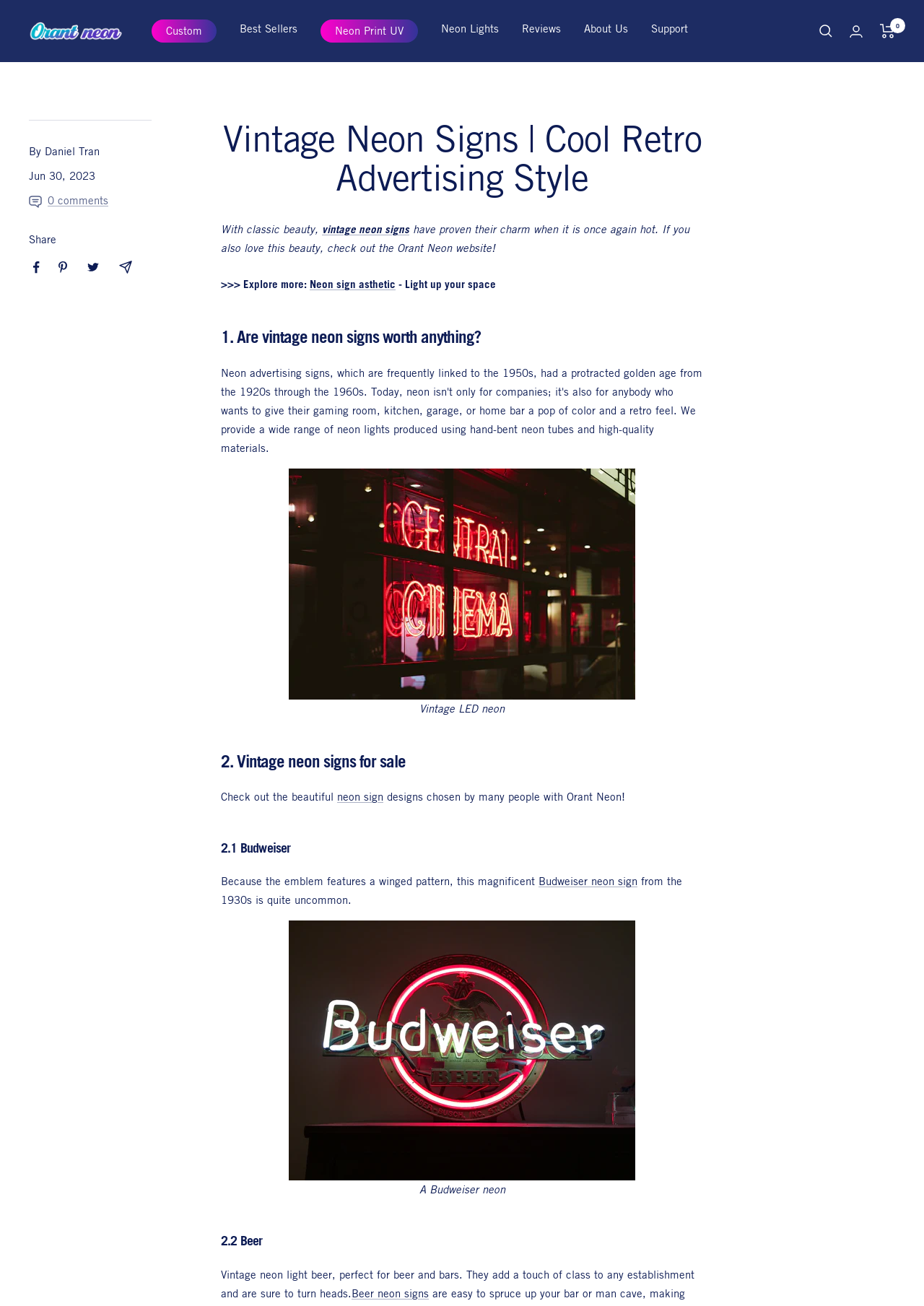Extract the bounding box of the UI element described as: "Neon Print UV".

[0.362, 0.017, 0.437, 0.031]